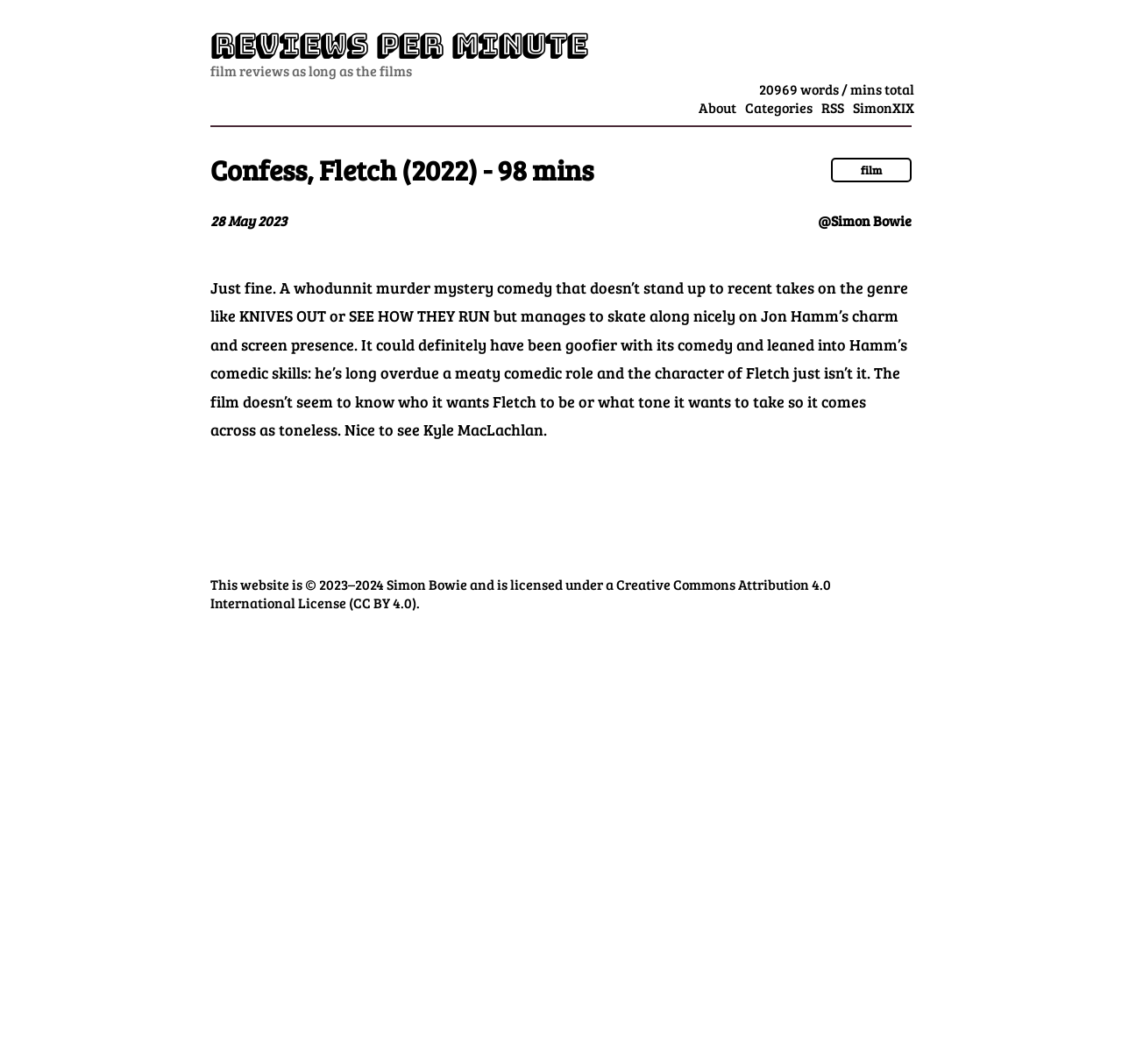Provide an in-depth caption for the contents of the webpage.

This webpage is a film review page, specifically for the movie "Confess, Fletch" released in 2022. At the top, there is a header section with a link to "Reviews Per Minute" and a tagline "film reviews as long as the films". Below this, there is a text stating "20969 words / mins total". 

To the right of this text, there are four links: "About", "Categories", "RSS", and "SimonXIX". 

Further down, there is another header section with a link to "film" and the title of the movie "Confess, Fletch (2022) - 98 mins". Next to the title, there is a timestamp "28 May 2023" and a link to the author's Twitter handle "@Simon Bowie". 

The main content of the page is a review of the movie, which is a whodunnit murder mystery comedy. The review discusses the movie's tone, the performance of Jon Hamm, and the presence of Kyle MacLachlan. 

At the bottom of the page, there is a copyright notice stating that the website is owned by Simon Bowie and licensed under a Creative Commons Attribution 4.0 International License.